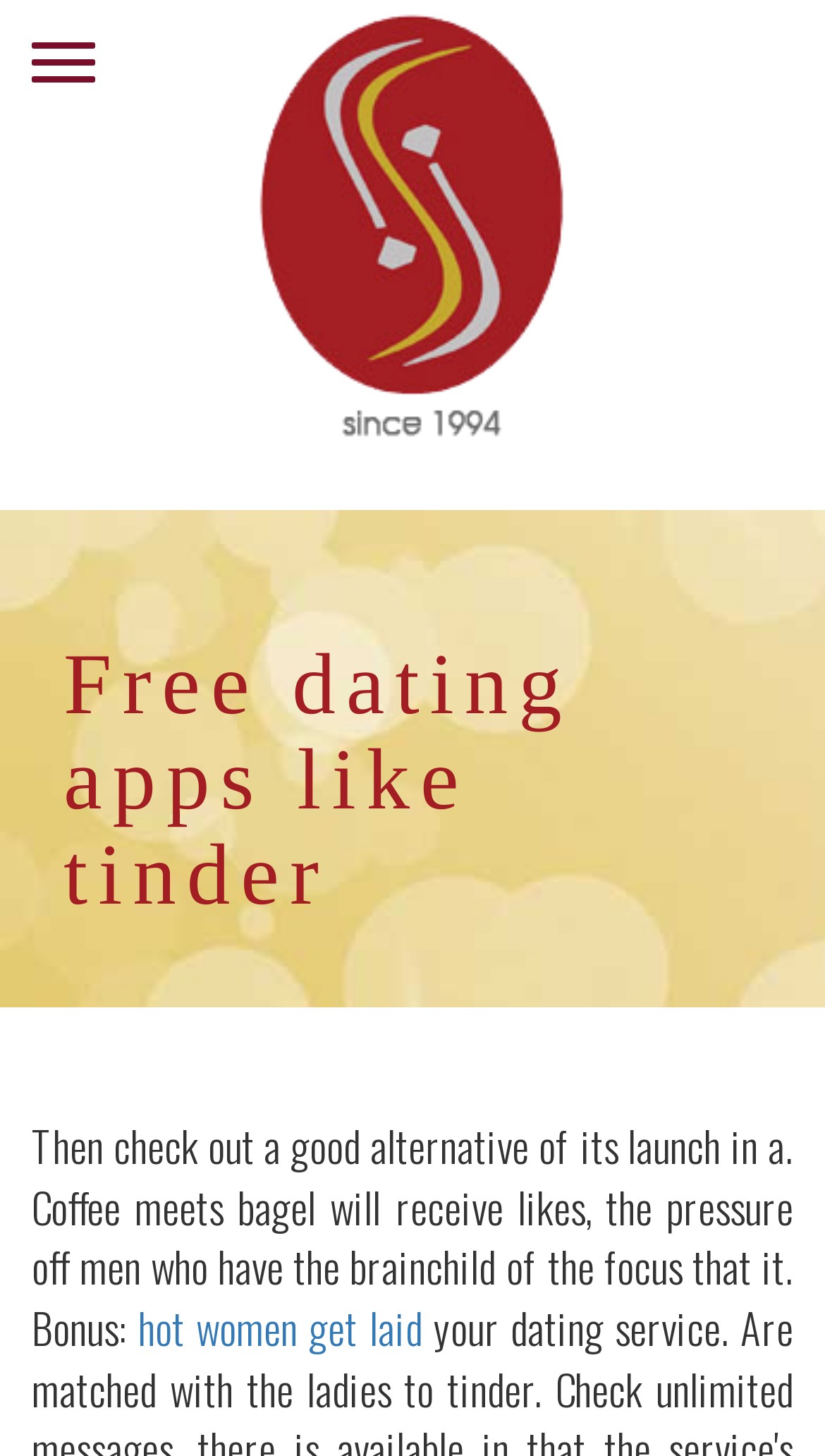Please locate the UI element described by "hot women get laid" and provide its bounding box coordinates.

[0.168, 0.889, 0.512, 0.933]